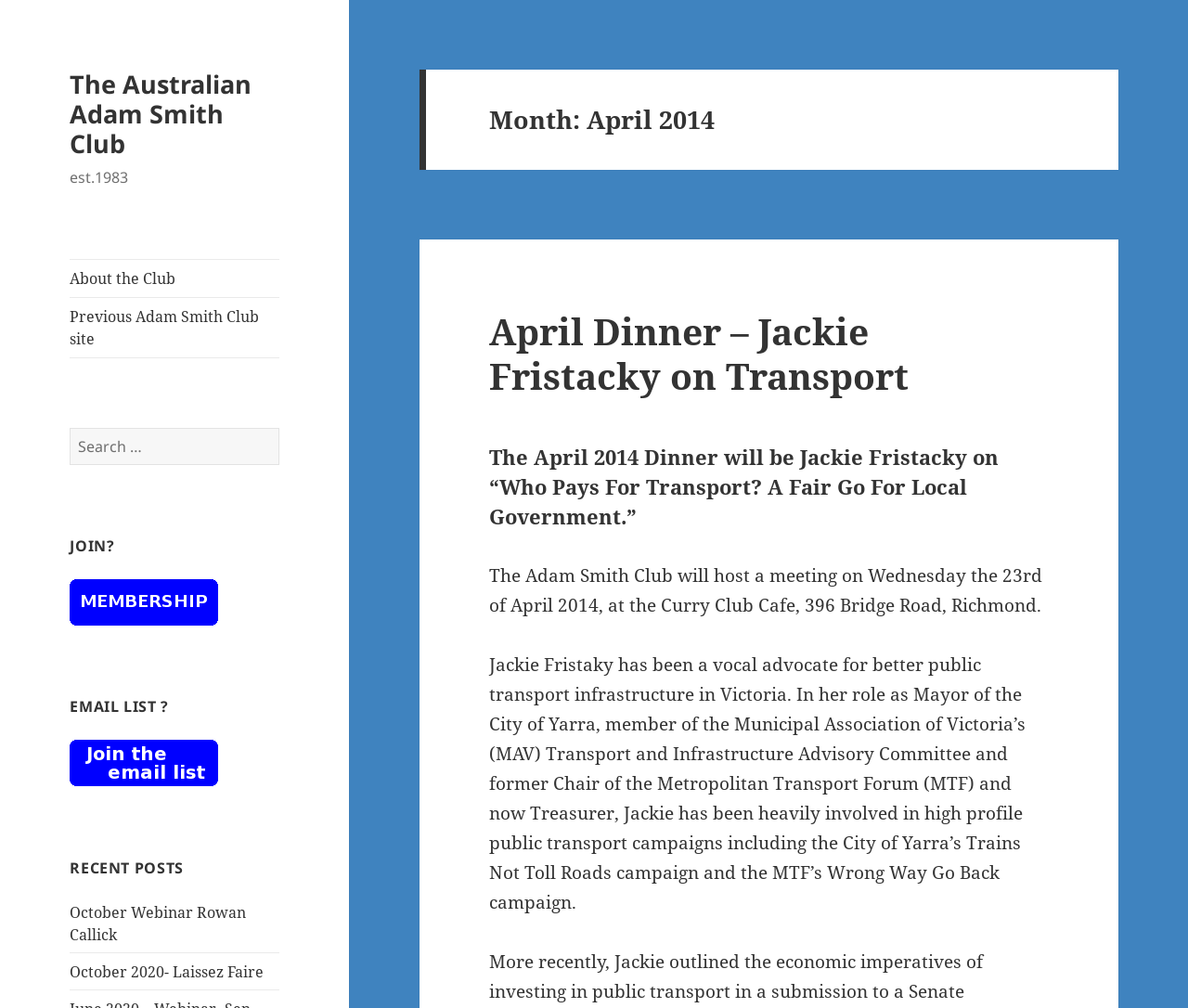Can you specify the bounding box coordinates for the region that should be clicked to fulfill this instruction: "Click the link to learn about the club".

[0.059, 0.257, 0.235, 0.294]